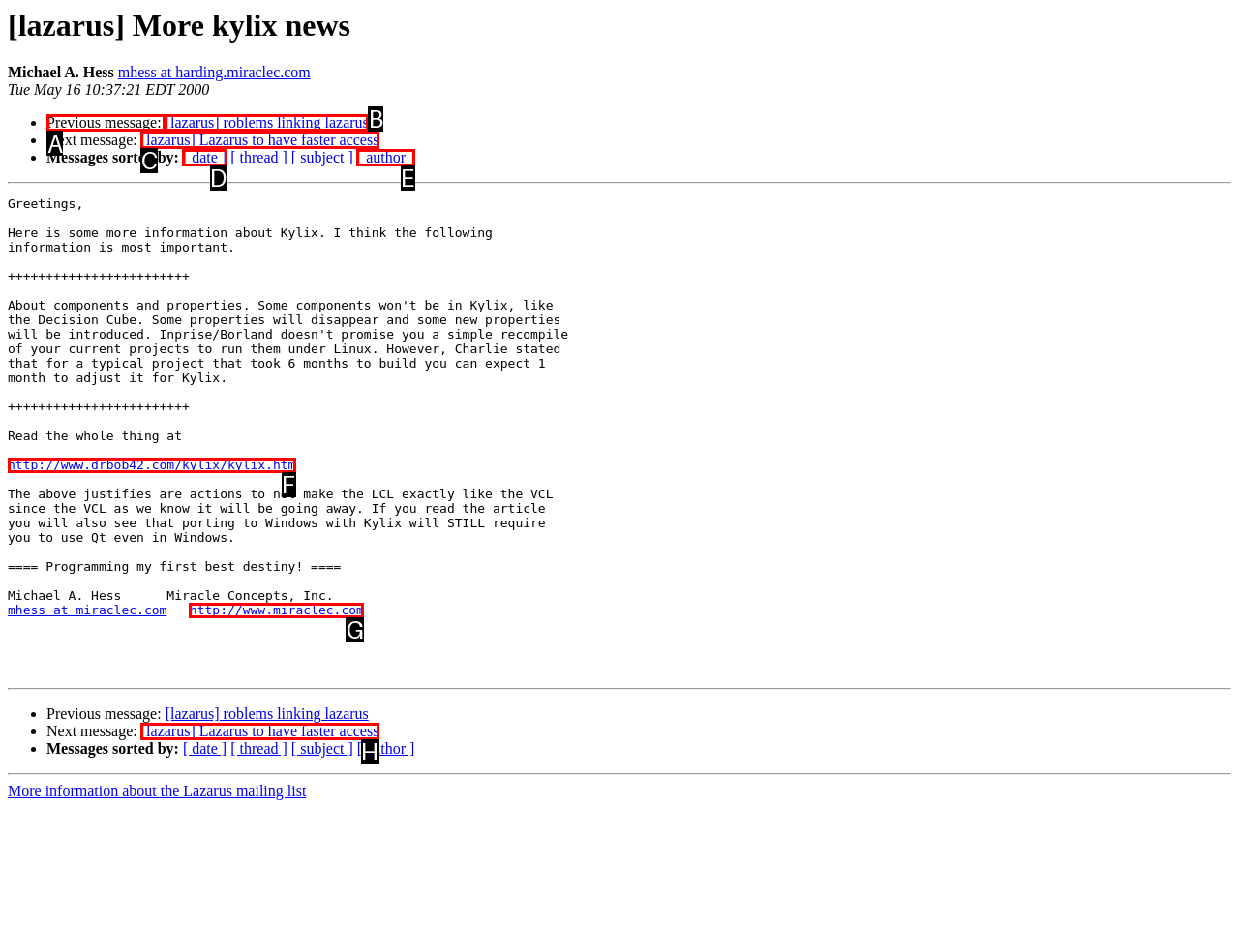Determine the letter of the UI element I should click on to complete the task: View previous message from the provided choices in the screenshot.

A